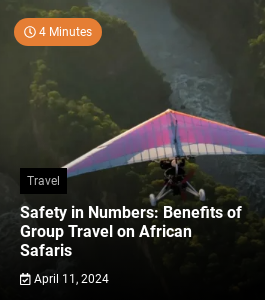What is the publication date of the article?
Refer to the image and provide a thorough answer to the question.

The publication date of the article is mentioned in the caption as part of the text overlay, which provides additional information about the article, including the title and estimated reading time.